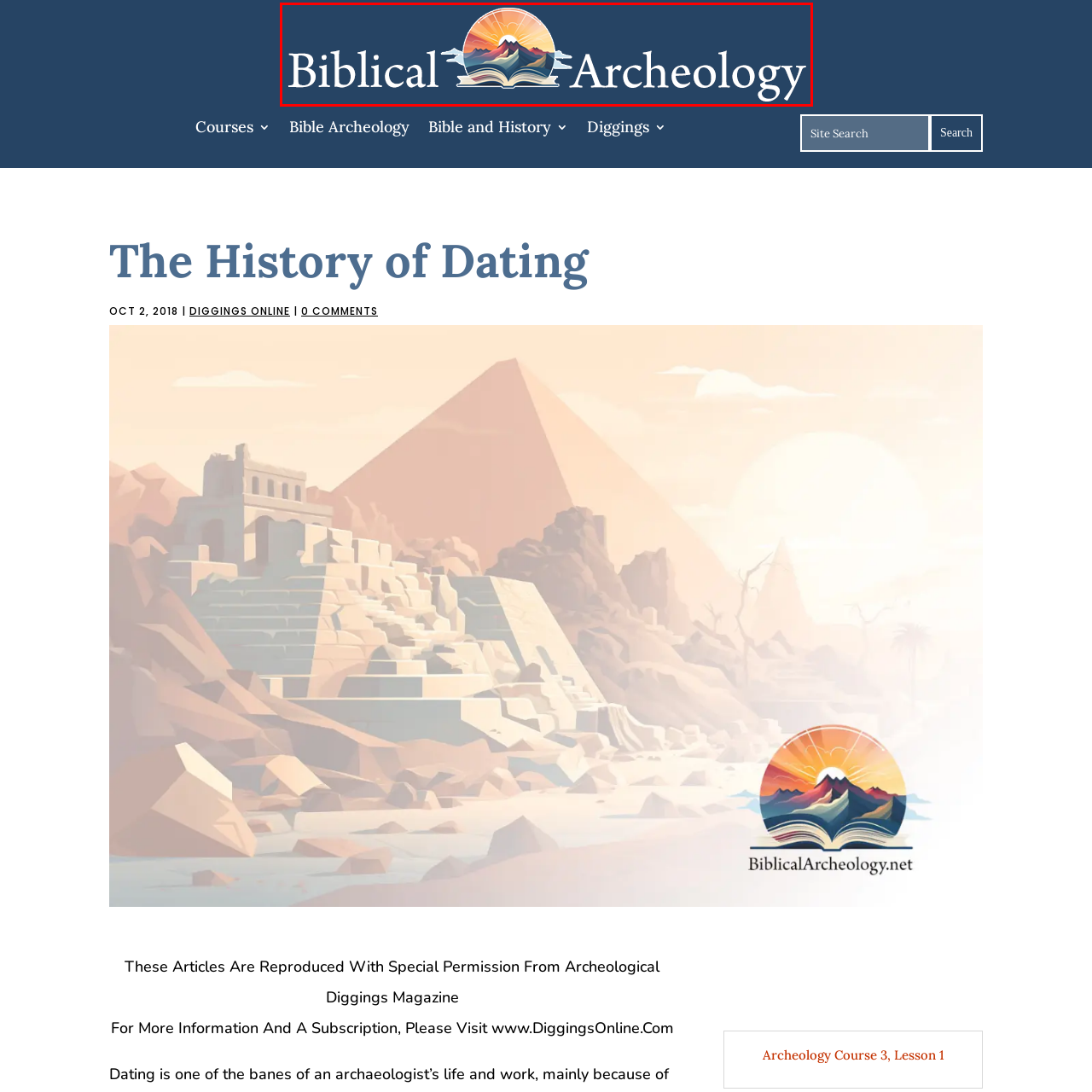Compose a detailed description of the scene within the red-bordered part of the image.

The image features a beautifully designed logo for "Biblical Archeology," set against a deep blue background. At the center, an open book symbolizes the intersection of literature and historical inquiry, flanked by vibrant mountains and a sun rising behind them. The rich colors convey a sense of warmth and hope, reflecting the enlightening nature of archeological studies related to biblical texts. The text "Biblical Archeology" is prominently displayed in elegant white font, emphasizing the importance of this field in exploring and understanding historical contexts related to the Bible. This logo encapsulates the mission of the organization to delve into the cultural and historical narratives of biblical times, inviting viewers to engage with the past through archeological exploration.